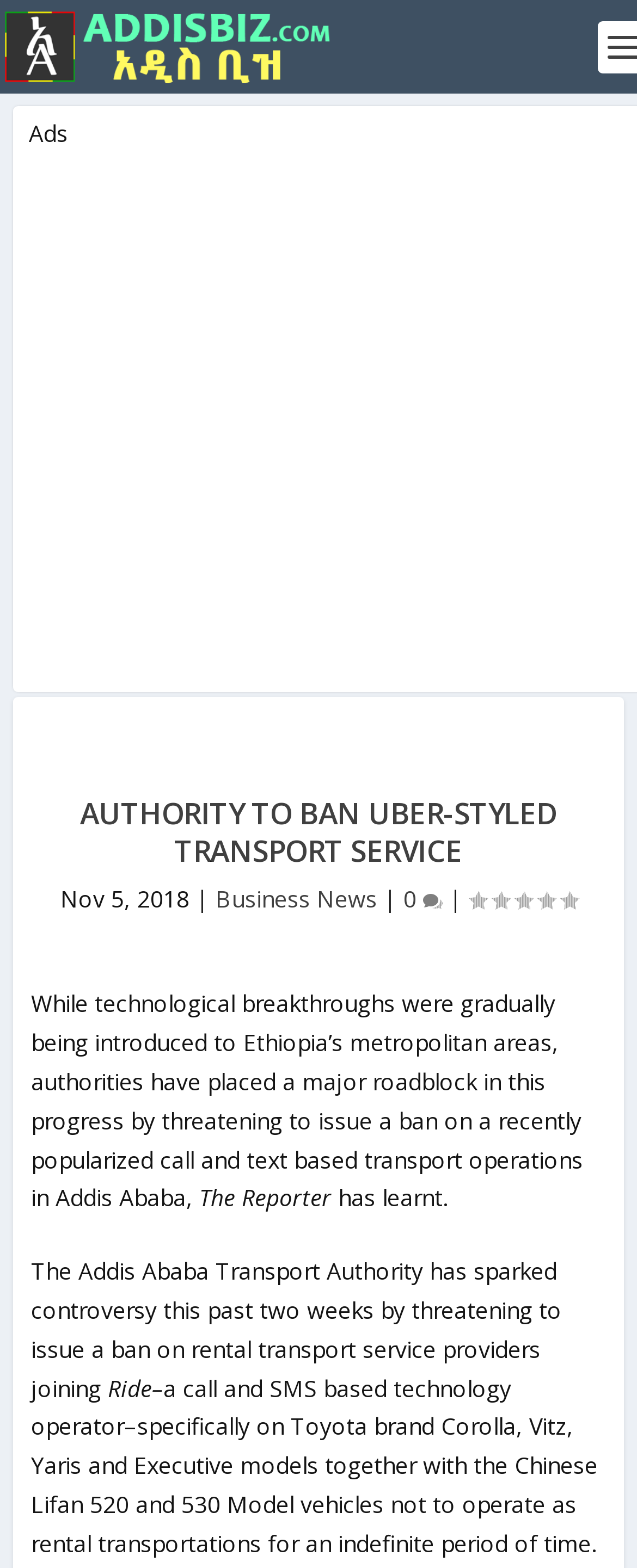What is the primary heading on this webpage?

AUTHORITY TO BAN UBER-STYLED TRANSPORT SERVICE